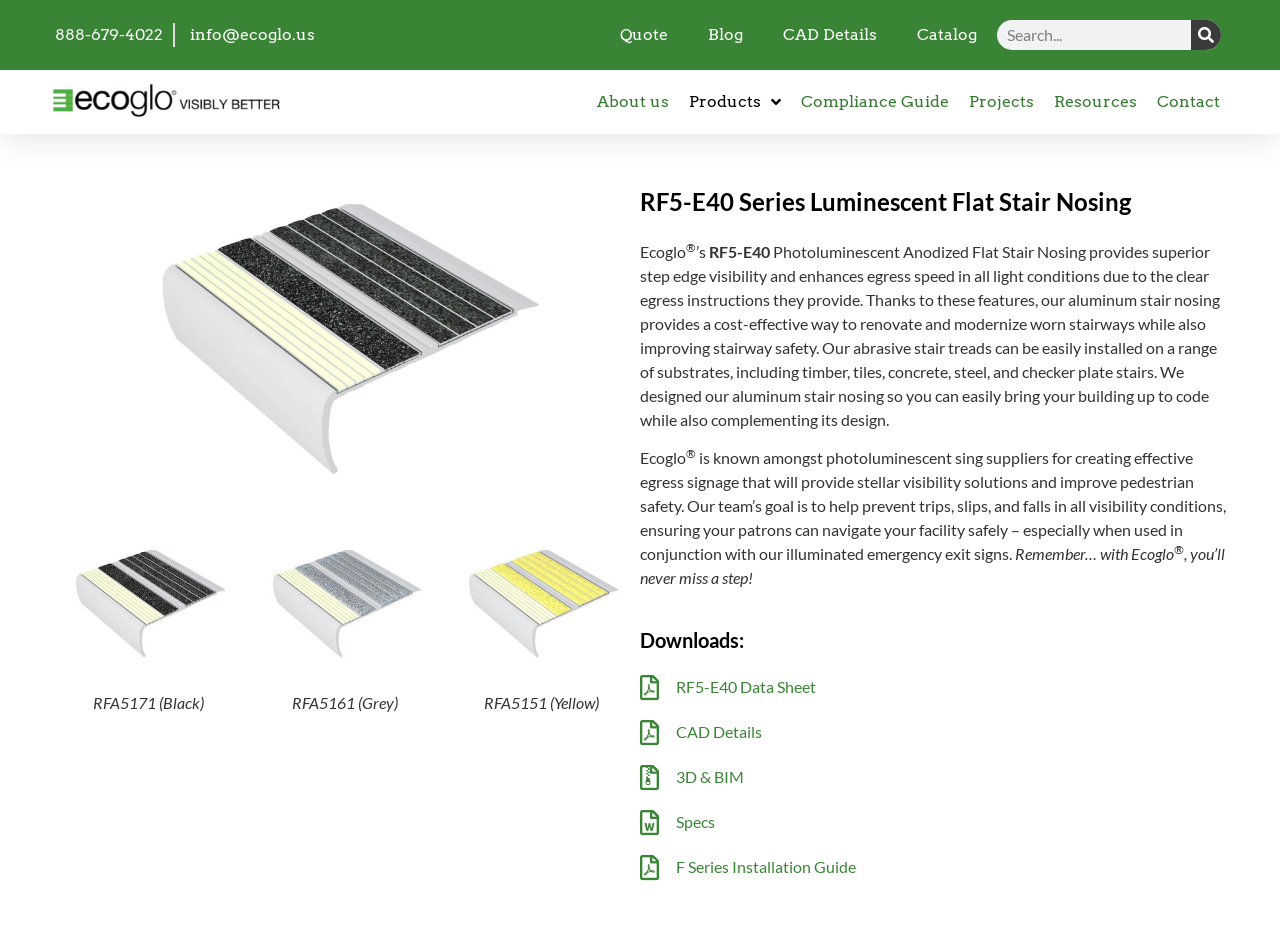What is the main heading of this webpage? Please extract and provide it.

RF5-E40 Series Luminescent Flat Stair Nosing